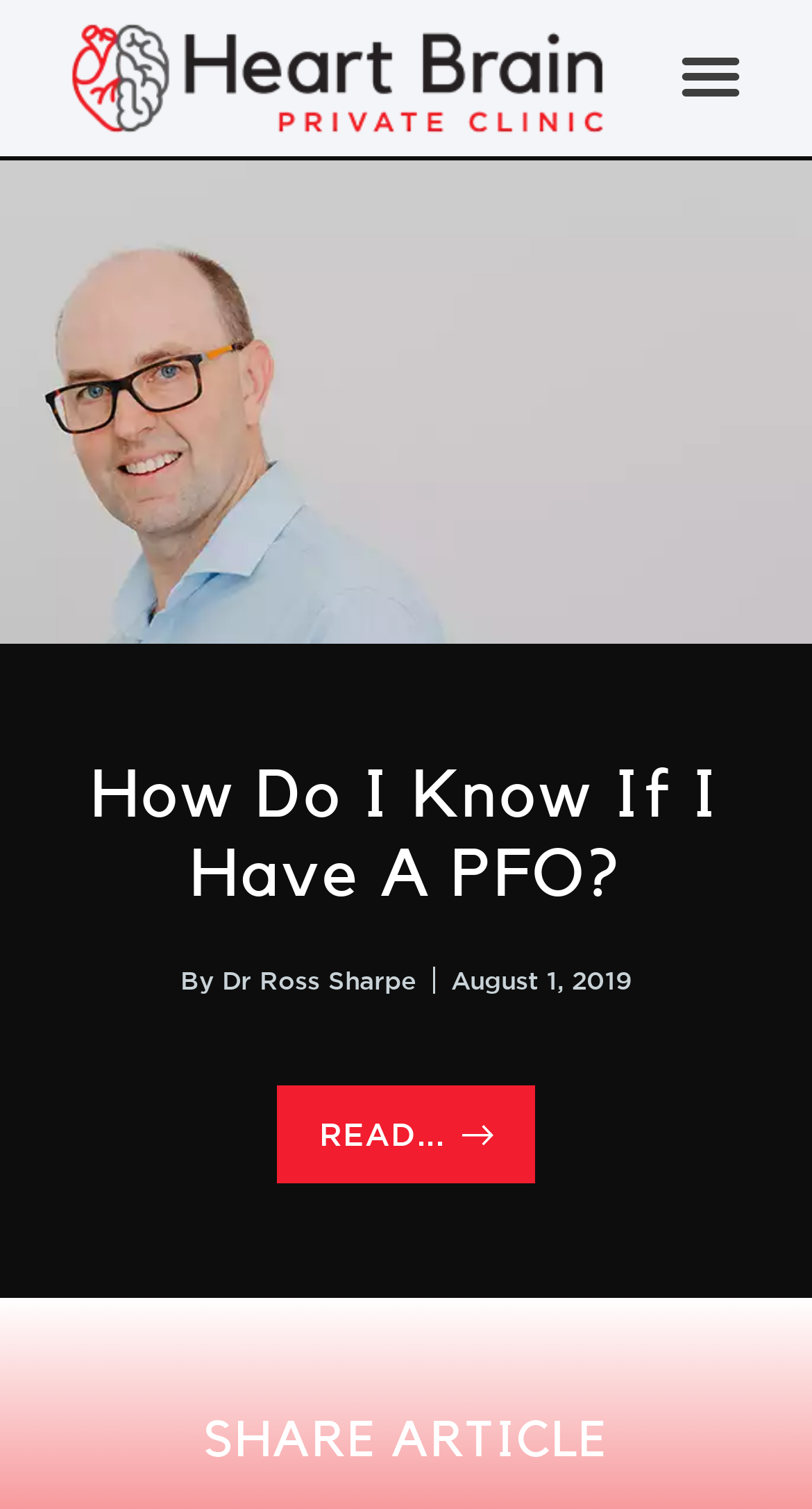From the screenshot, find the bounding box of the UI element matching this description: "Menu". Supply the bounding box coordinates in the form [left, top, right, bottom], each a float between 0 and 1.

[0.817, 0.021, 0.933, 0.083]